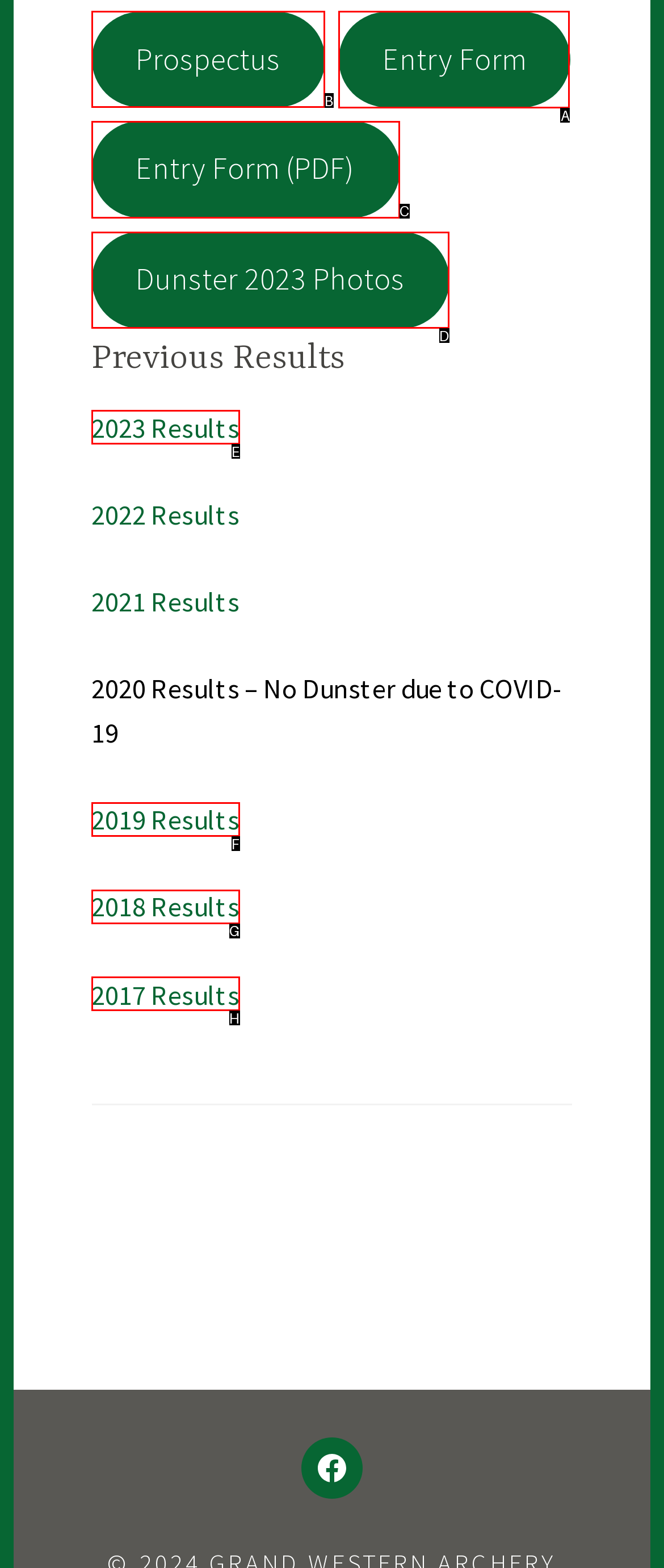Determine the letter of the UI element that you need to click to perform the task: Submit Entry Form.
Provide your answer with the appropriate option's letter.

A